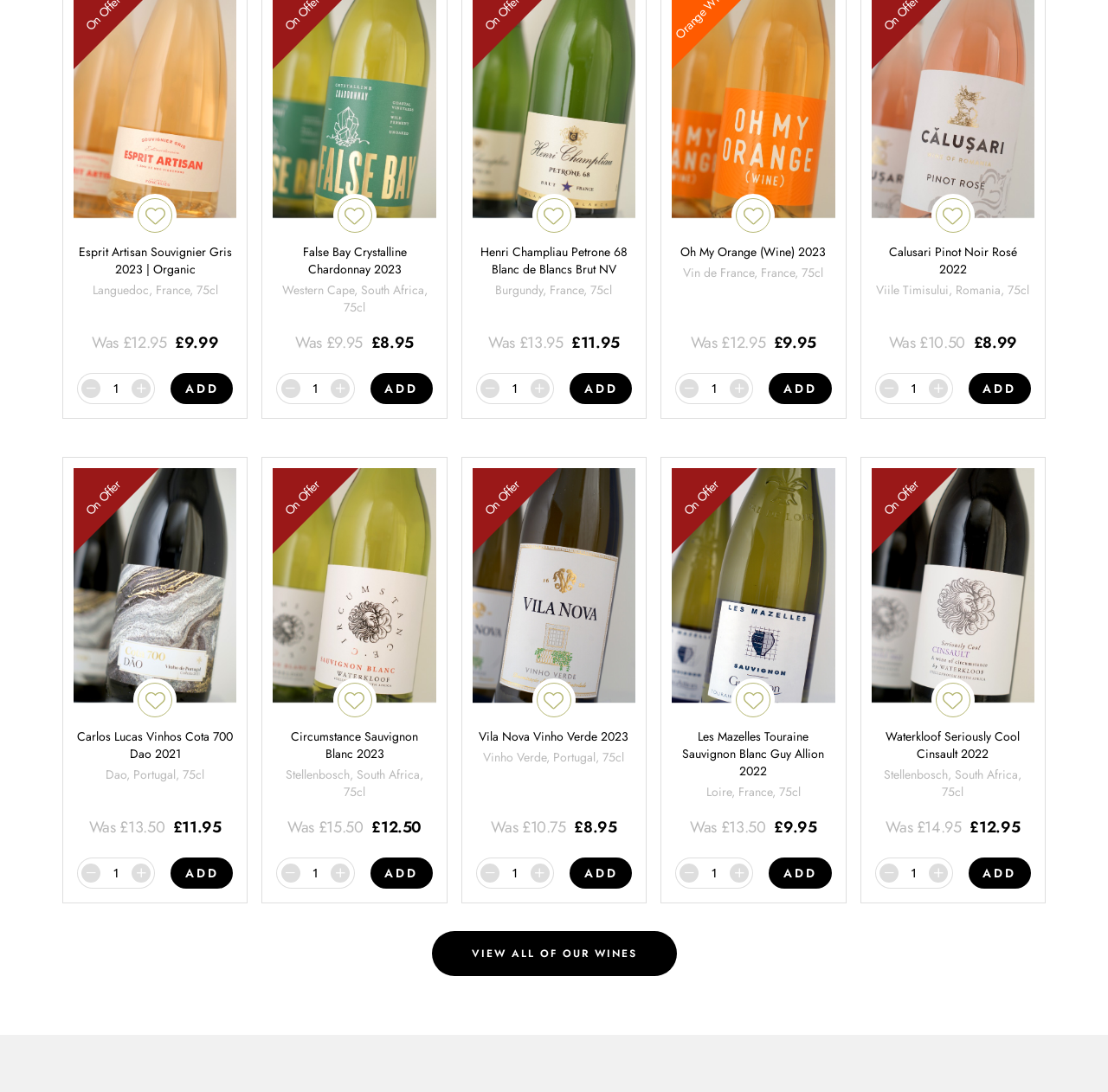Please identify the bounding box coordinates of the area that needs to be clicked to fulfill the following instruction: "Click the ADD button next to False Bay Crystalline Chardonnay 2023."

[0.334, 0.342, 0.39, 0.37]